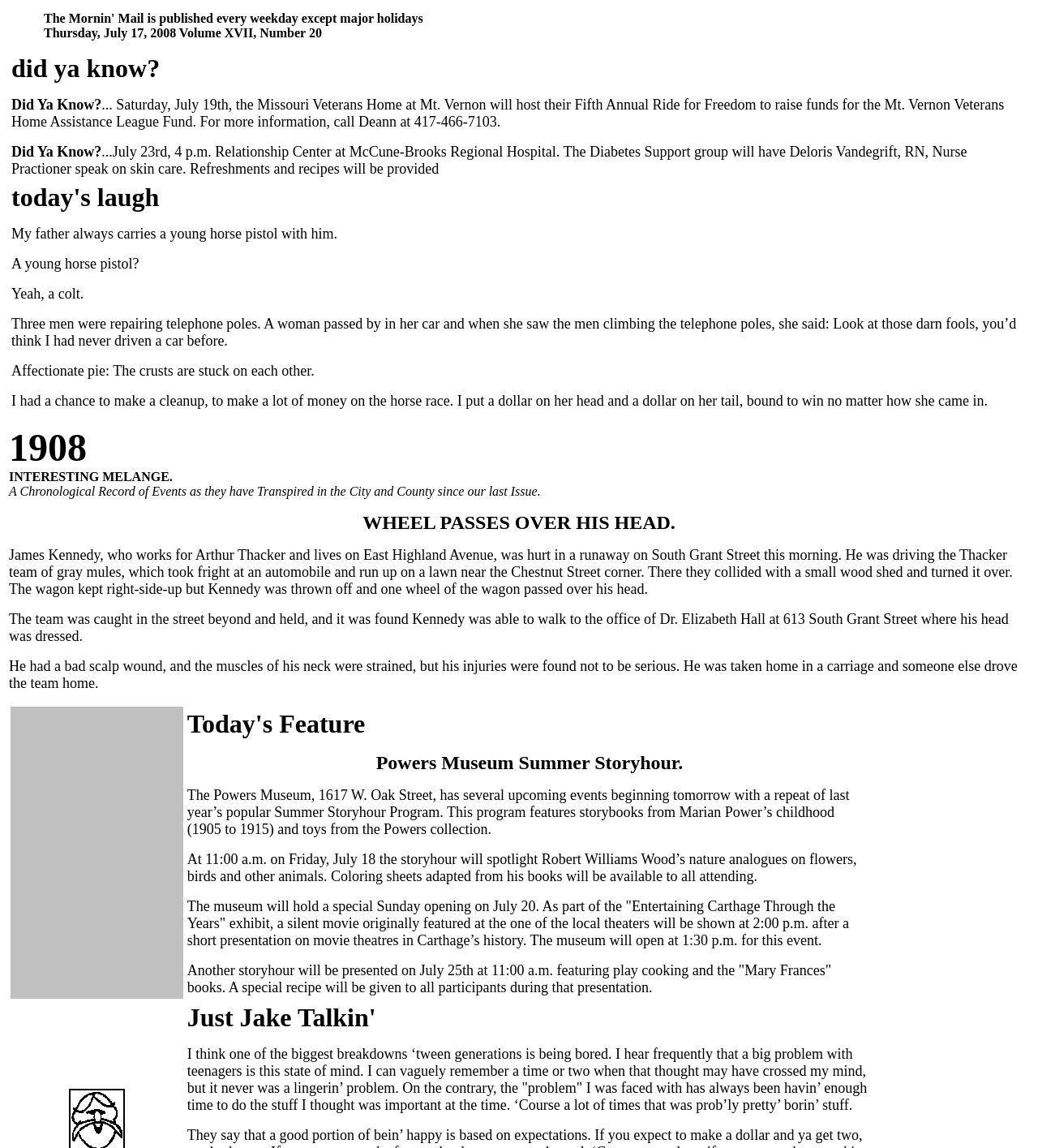What is the volume and number of the publication mentioned in the webpage?
Please provide a detailed and thorough answer to the question.

I found the answer by looking at the text in the blockquote element, which mentions 'Thursday, July 17, 2008 Volume XVII, Number 20'.